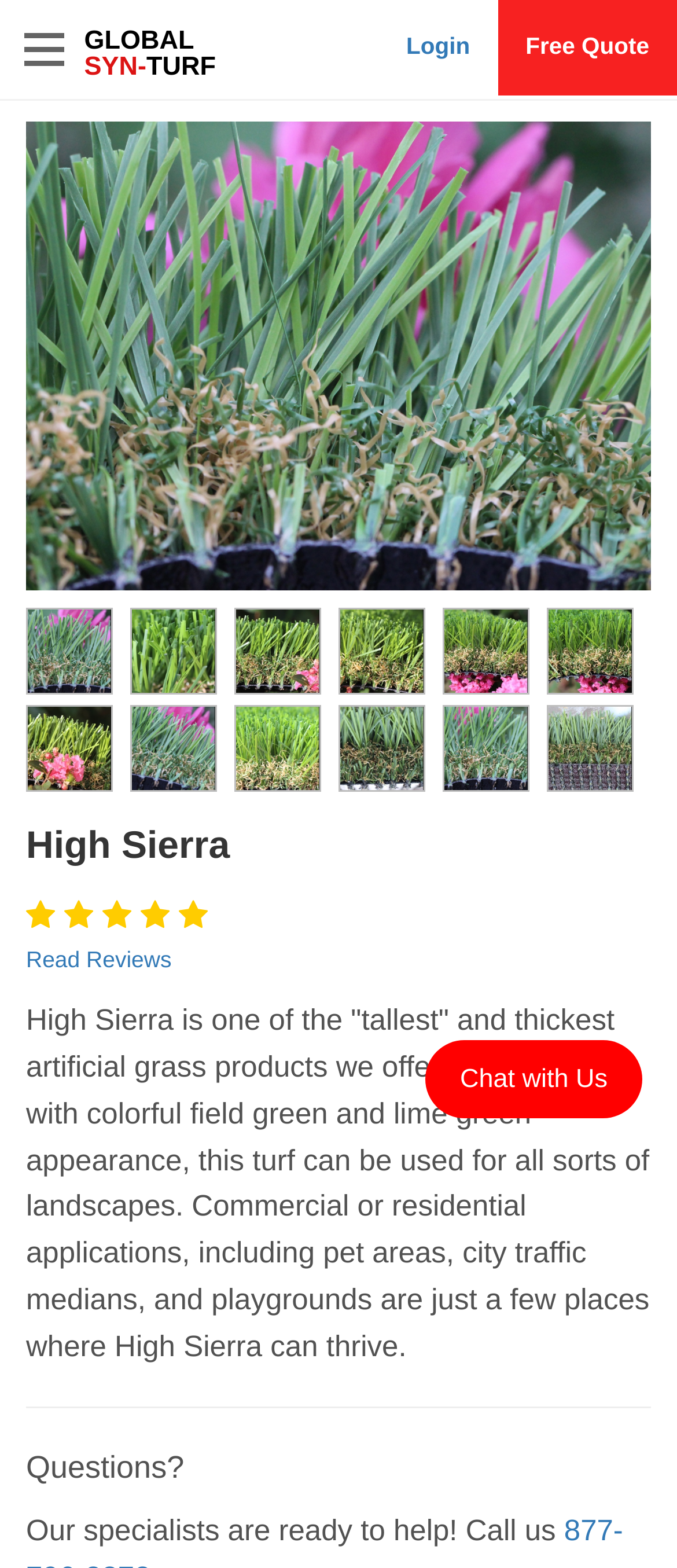What is the name of the artificial grass product?
Examine the image and give a concise answer in one word or a short phrase.

High Sierra